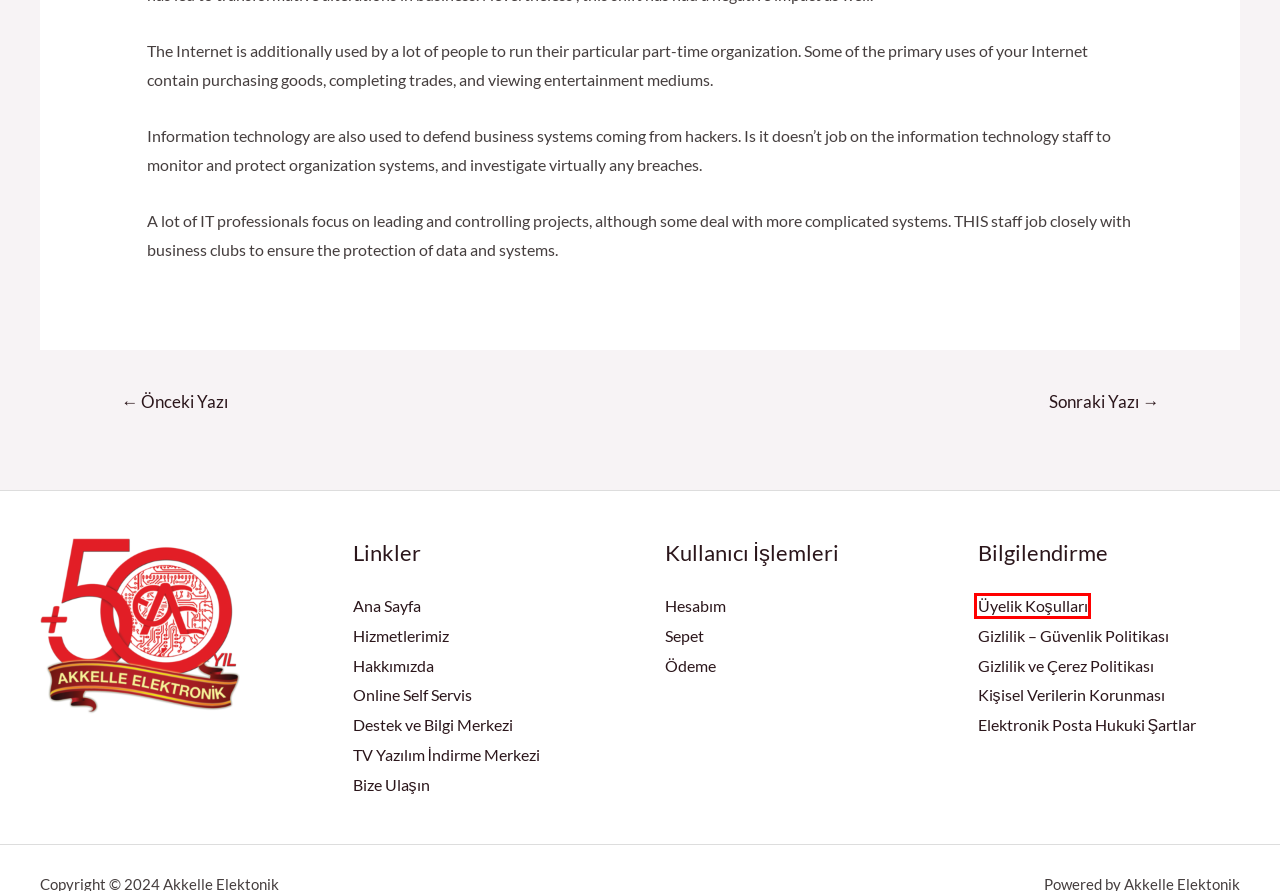You have a screenshot showing a webpage with a red bounding box highlighting an element. Choose the webpage description that best fits the new webpage after clicking the highlighted element. The descriptions are:
A. Elektronik Posta Hukuki Şartlar - Akkelle Elektonik
B. Getting Effective Digital Data Bedrooms - Akkelle Elektonik
C. Üyelik Koşulları - Akkelle Elektonik
D. Hakkımızda - Akkelle Elektonik
E. Kişisel Verilerin Korunması - Akkelle Elektonik
F. Gizlilik ve Çerez Politikası - Akkelle Elektonik
G. Gizlilik – Güvenlik Politikası​ - Akkelle Elektonik
H. The very best Data Space For Startup companies - Akkelle Elektonik

C